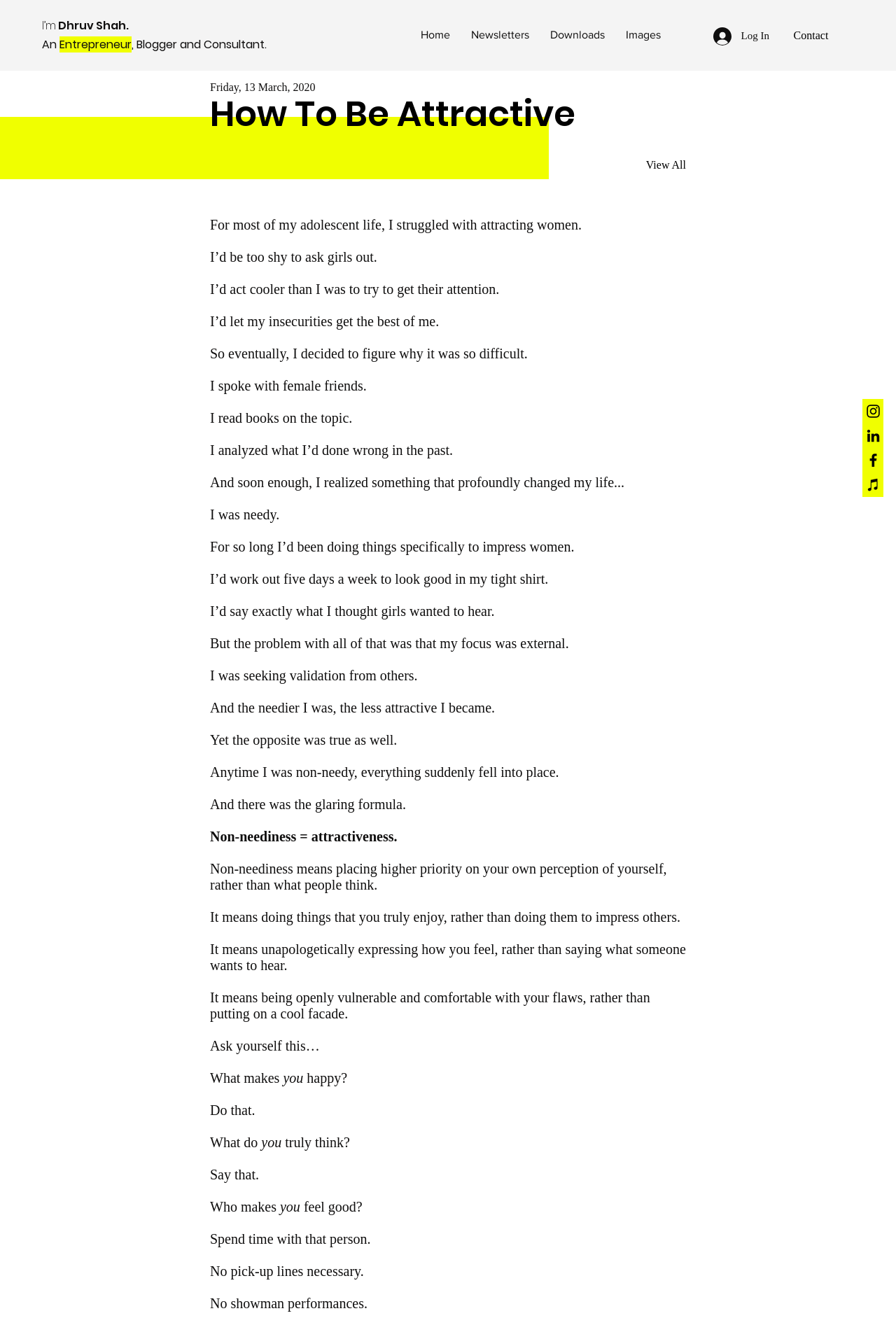Answer briefly with one word or phrase:
What is the formula for attractiveness according to the author?

Non-neediness = attractiveness